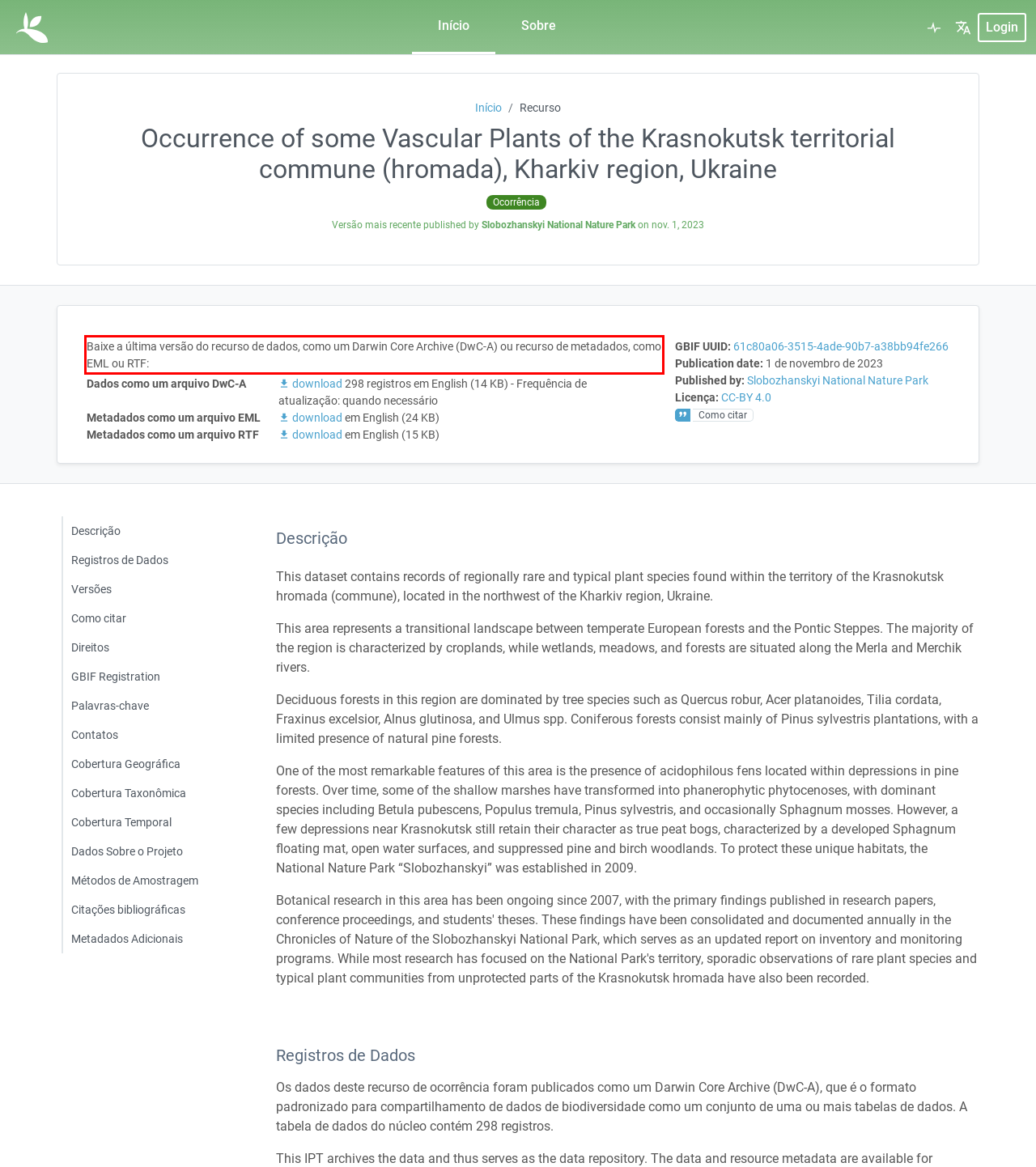Given a screenshot of a webpage containing a red bounding box, perform OCR on the text within this red bounding box and provide the text content.

Baixe a última versão do recurso de dados, como um Darwin Core Archive (DwC-A) ou recurso de metadados, como EML ou RTF: